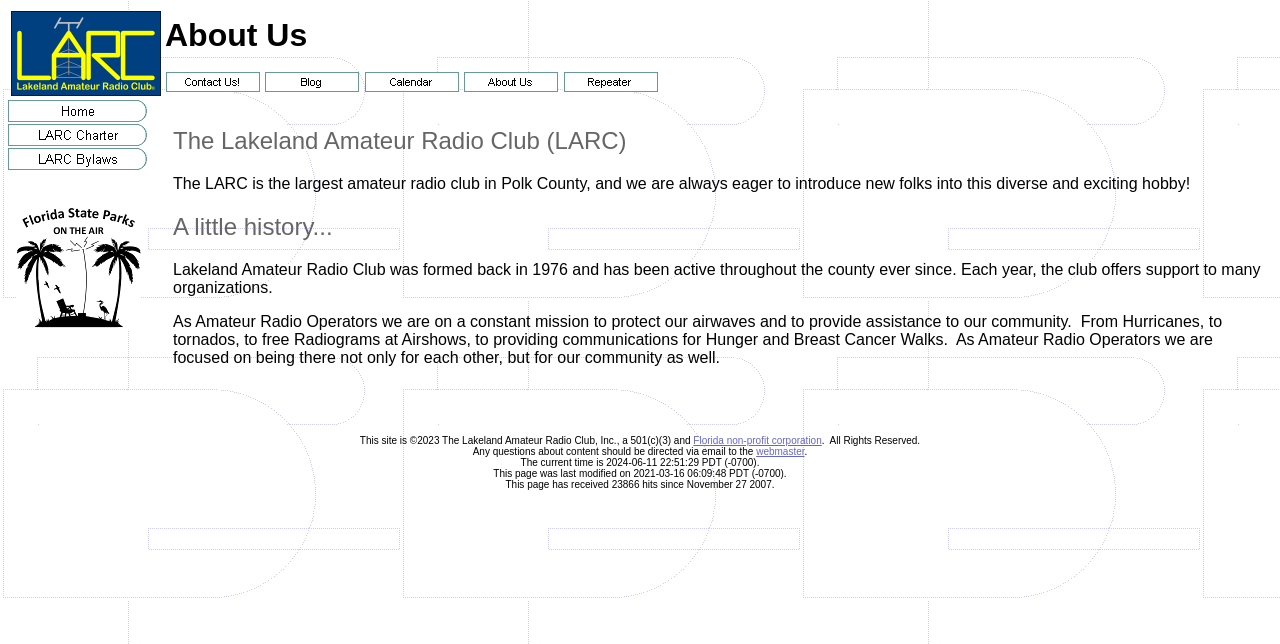Please find the bounding box coordinates for the clickable element needed to perform this instruction: "Visit Contact Us!".

[0.129, 0.106, 0.203, 0.132]